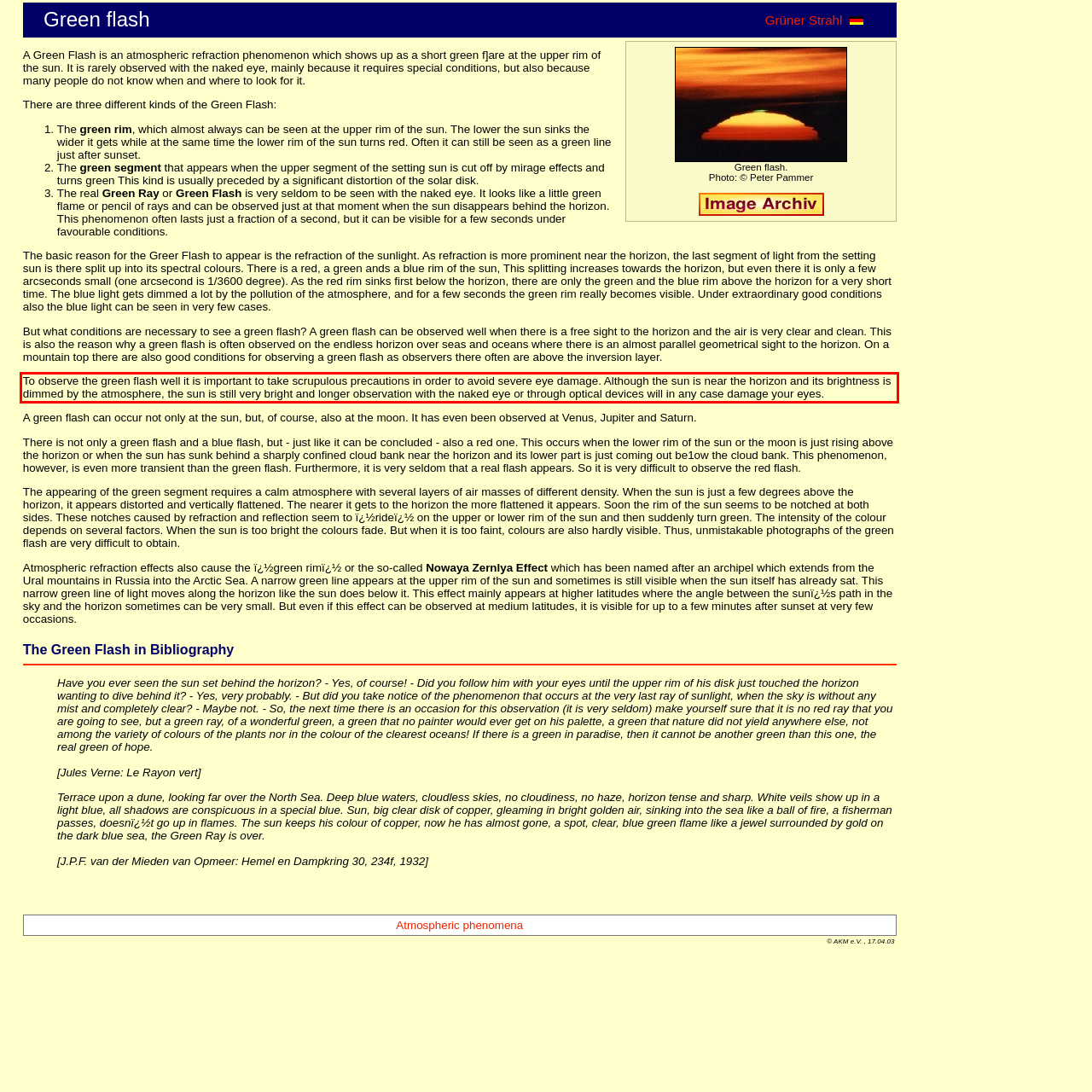Inspect the webpage screenshot that has a red bounding box and use OCR technology to read and display the text inside the red bounding box.

To observe the green flash well it is important to take scrupulous precautions in order to avoid severe eye damage. Although the sun is near the horizon and its brightness is dimmed by the atmosphere, the sun is still very bright and longer observation with the naked eye or through optical devices will in any case damage your eyes.